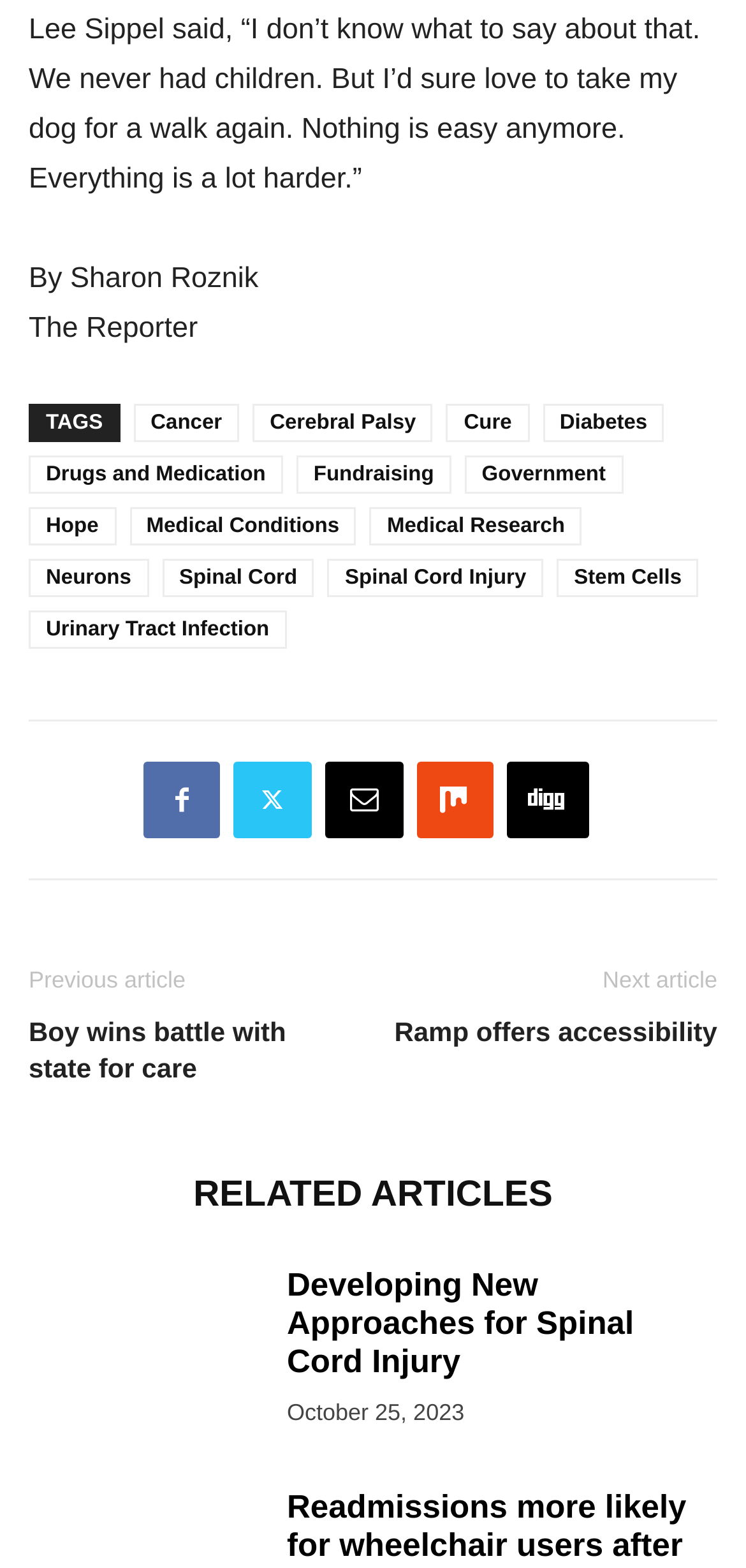Please predict the bounding box coordinates of the element's region where a click is necessary to complete the following instruction: "Click on the 'Developing New Approaches for Spinal Cord Injury' link". The coordinates should be represented by four float numbers between 0 and 1, i.e., [left, top, right, bottom].

[0.385, 0.808, 0.85, 0.88]